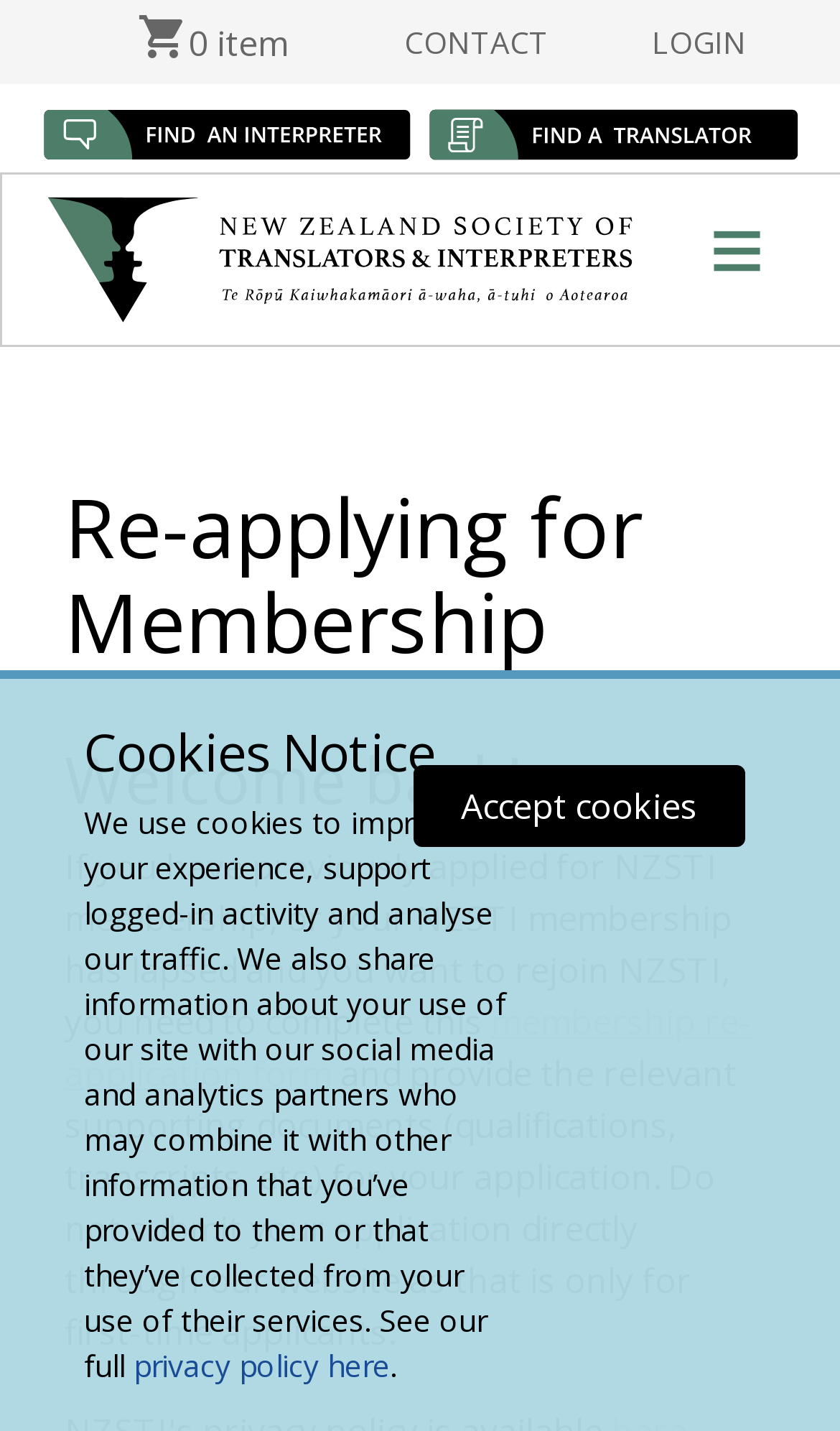How many login fields are there?
We need a detailed and exhaustive answer to the question. Please elaborate.

Upon examining the webpage, I found two login fields: 'Email' and 'Password', which are required to log in to the system.